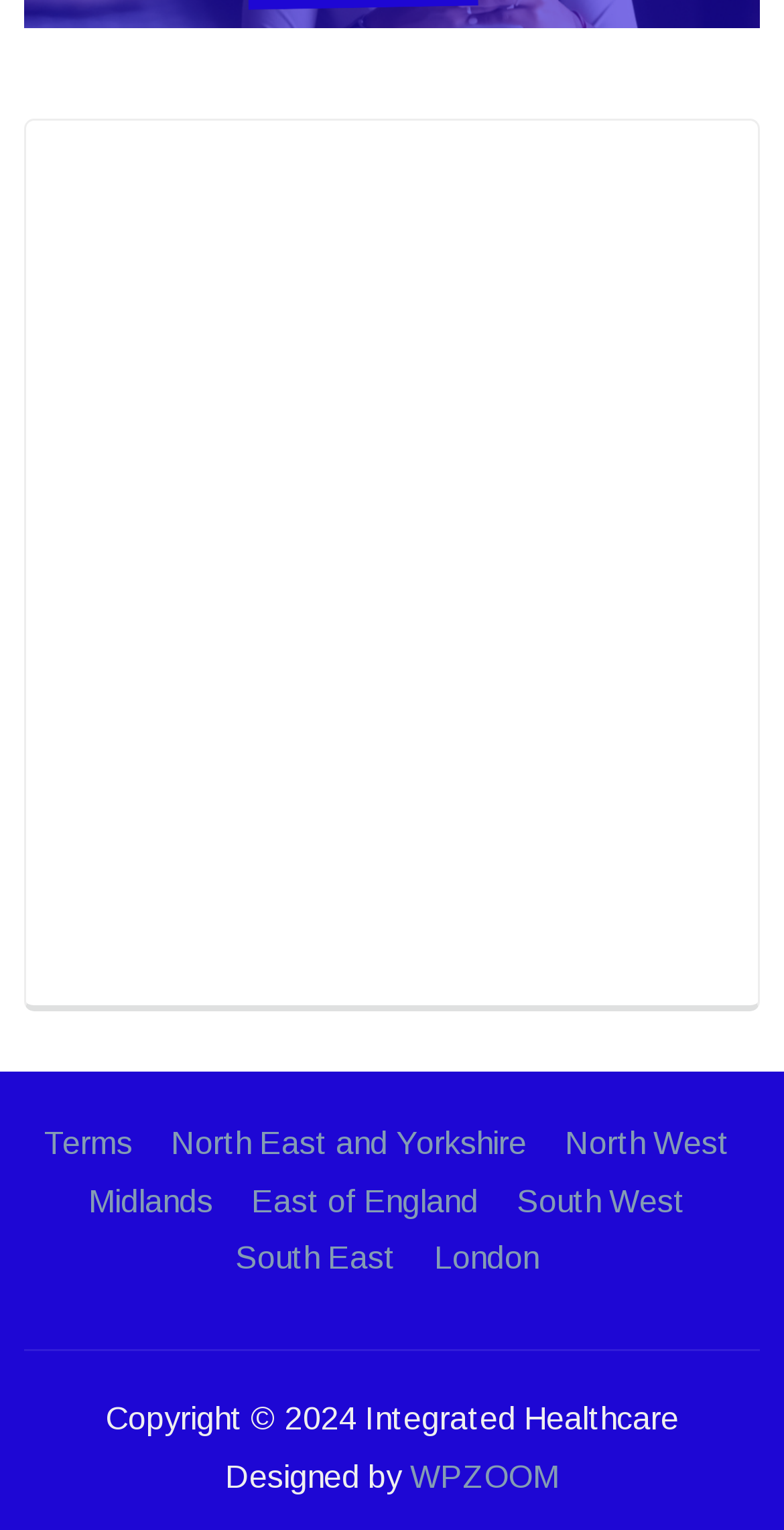Carefully observe the image and respond to the question with a detailed answer:
What region is 'North East and Yorkshire' part of?

Based on the links provided on the webpage, 'North East and Yorkshire' is likely a region in the UK, as it is listed alongside other UK regions such as 'North West', 'Midlands', and 'London'.